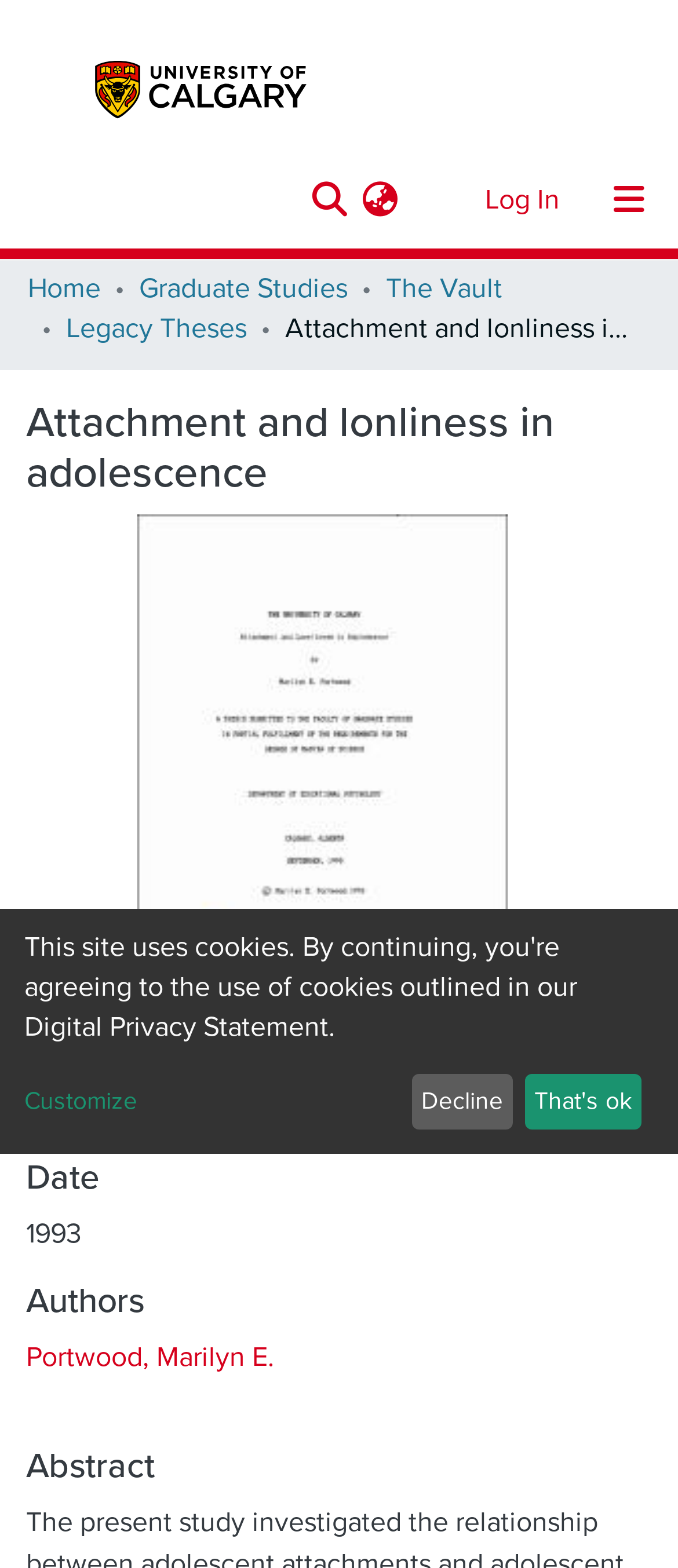What is the purpose of the 'Toggle navigation' button?
Using the image as a reference, answer the question with a short word or phrase.

To collapse navigation